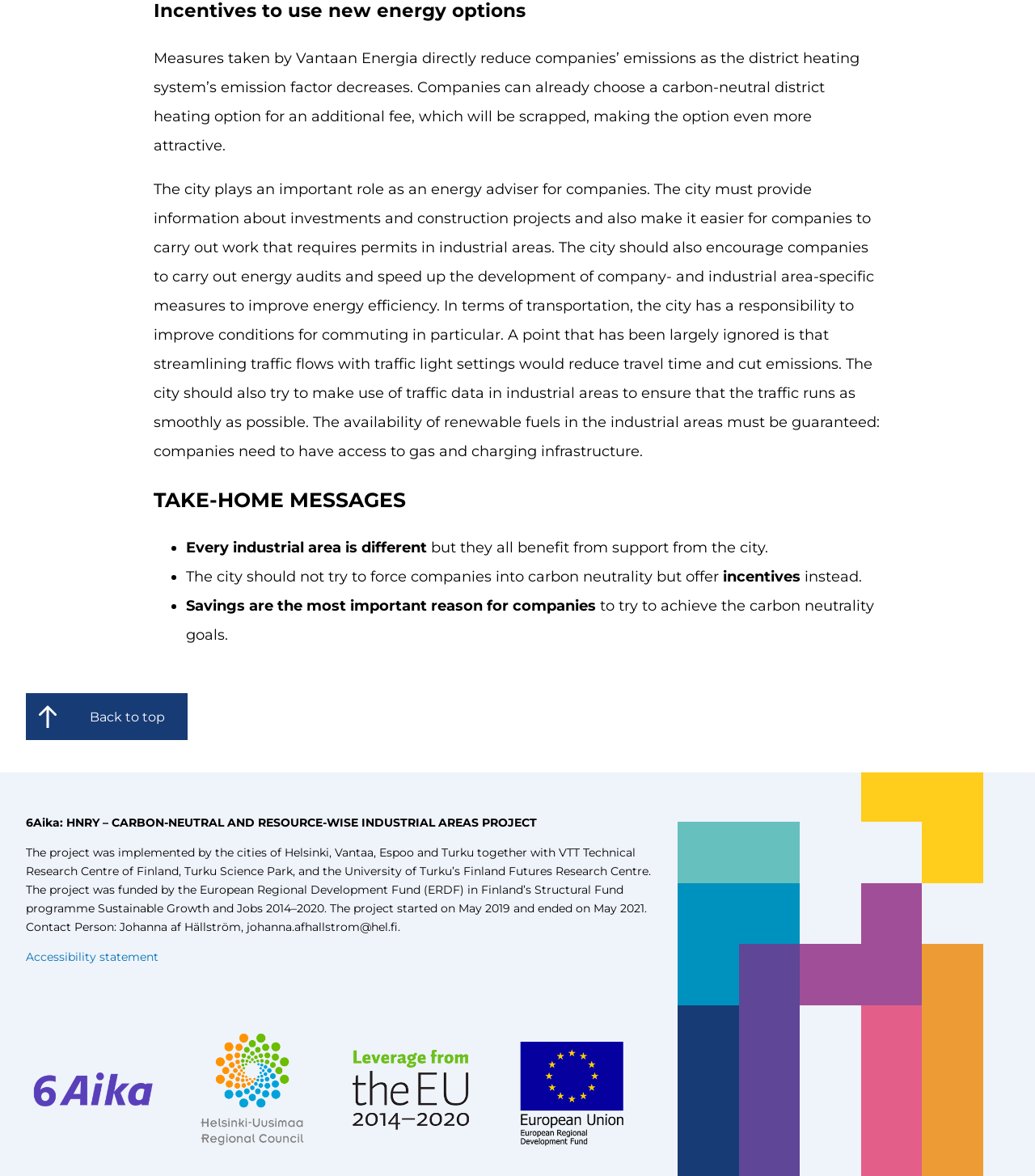Give a one-word or short-phrase answer to the following question: 
What is the main topic of the webpage?

Carbon-neutral industrial areas